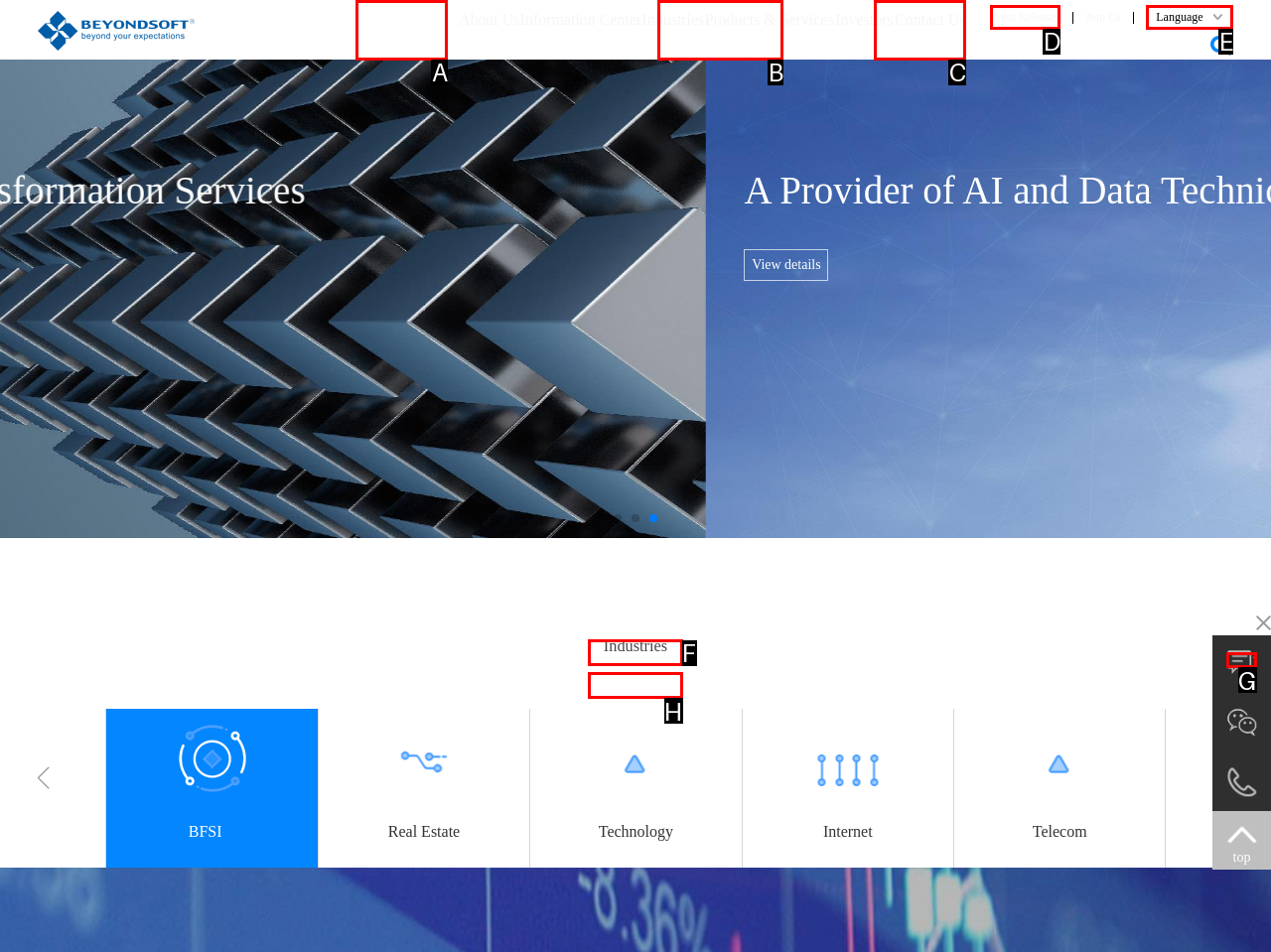Refer to the element description: Press Releases and identify the matching HTML element. State your answer with the appropriate letter.

D